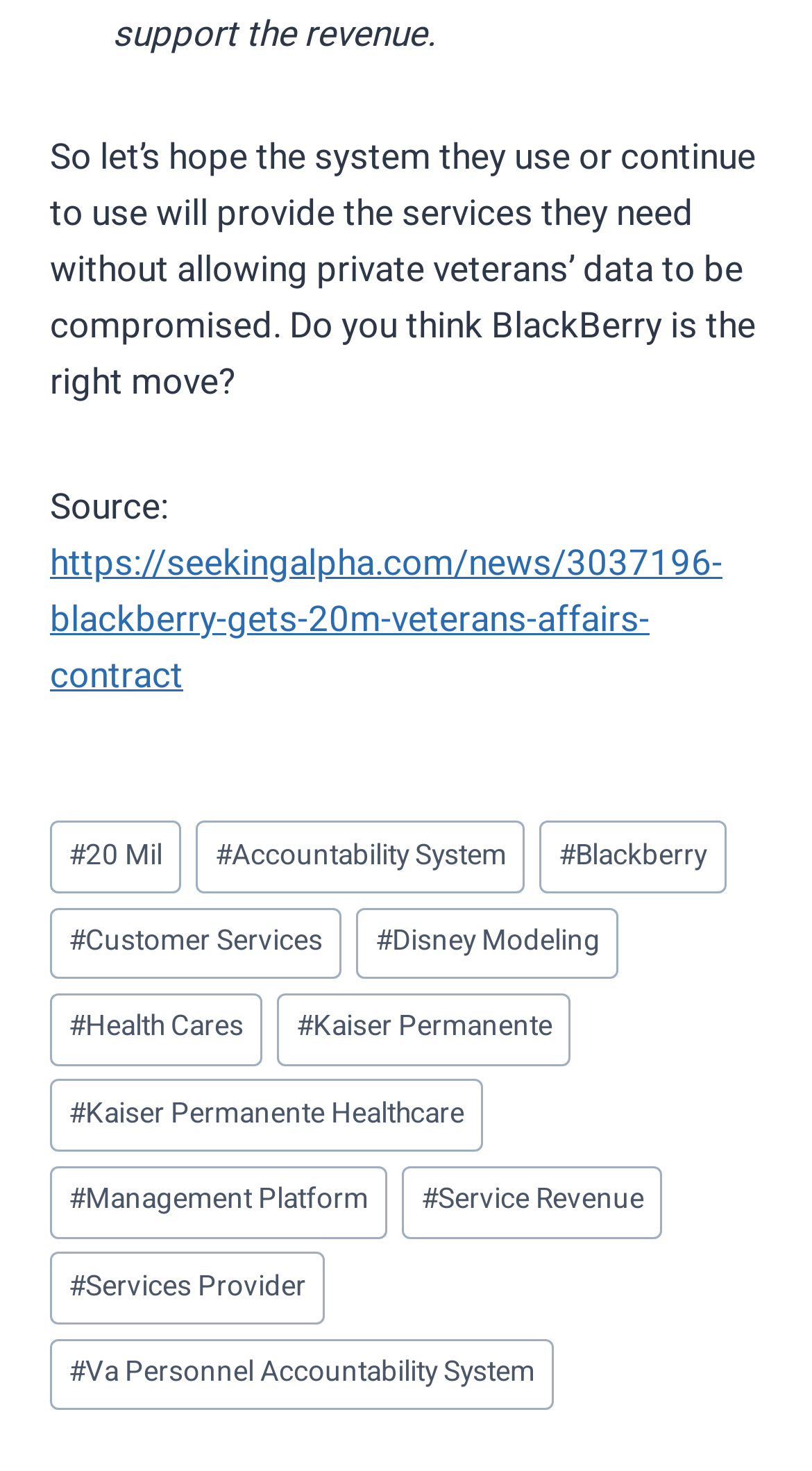Specify the bounding box coordinates of the element's area that should be clicked to execute the given instruction: "Read the article about BlackBerry getting a 20M veterans affairs contract". The coordinates should be four float numbers between 0 and 1, i.e., [left, top, right, bottom].

[0.062, 0.365, 0.89, 0.477]